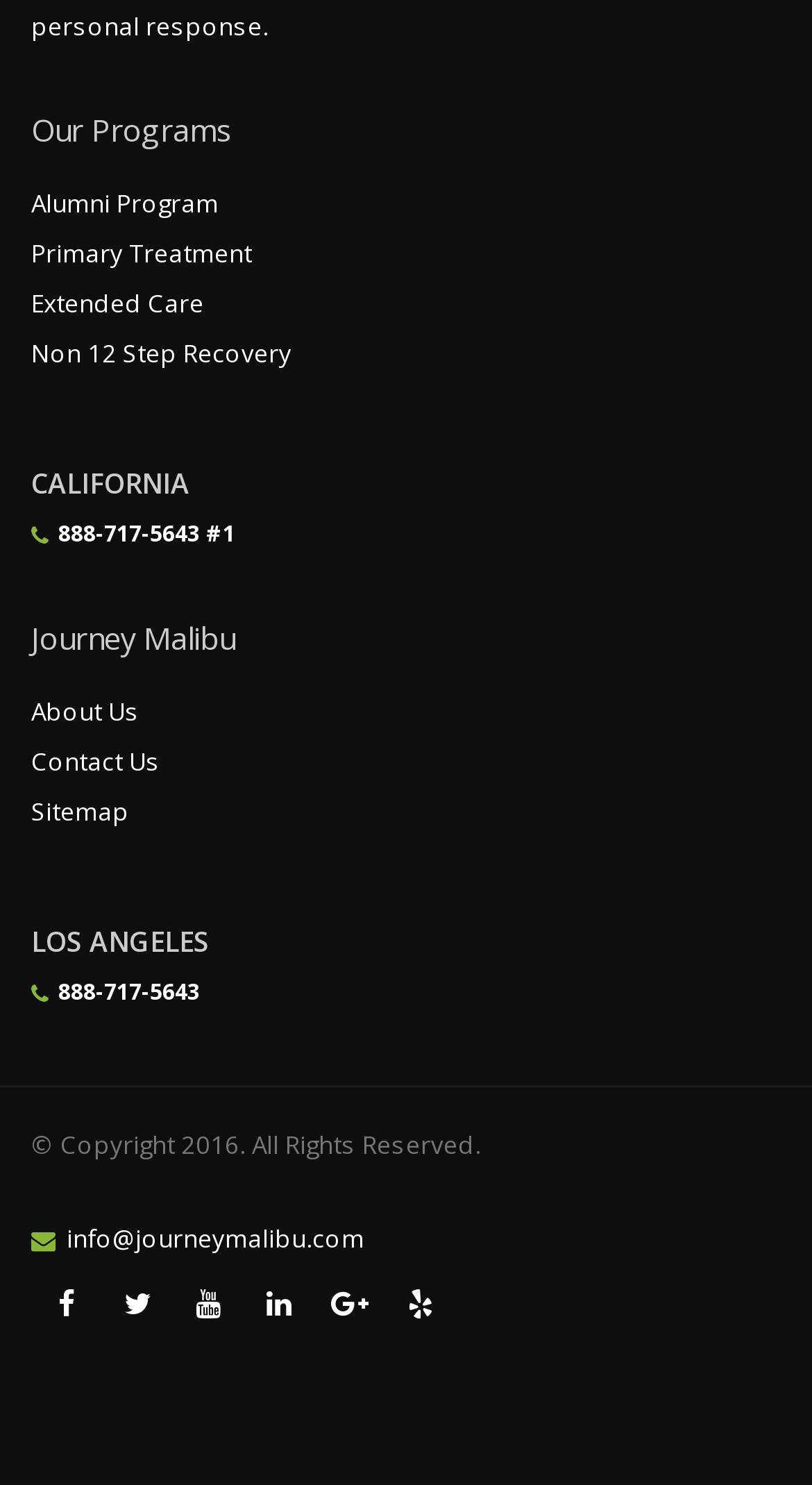Identify the bounding box coordinates of the clickable region necessary to fulfill the following instruction: "Visit About Us". The bounding box coordinates should be four float numbers between 0 and 1, i.e., [left, top, right, bottom].

[0.038, 0.467, 0.172, 0.489]